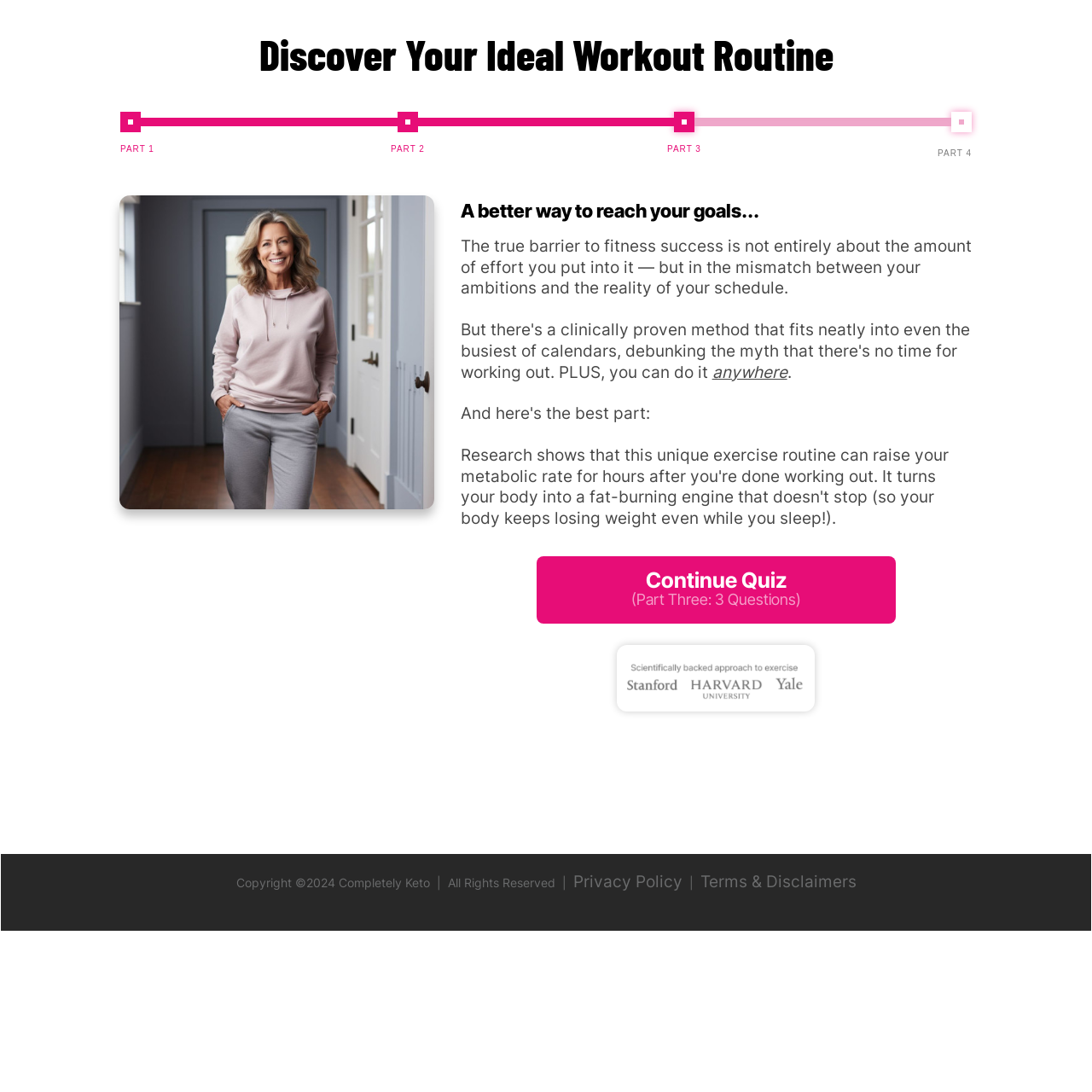Identify the primary heading of the webpage and provide its text.

Discover Your Ideal Workout Routine